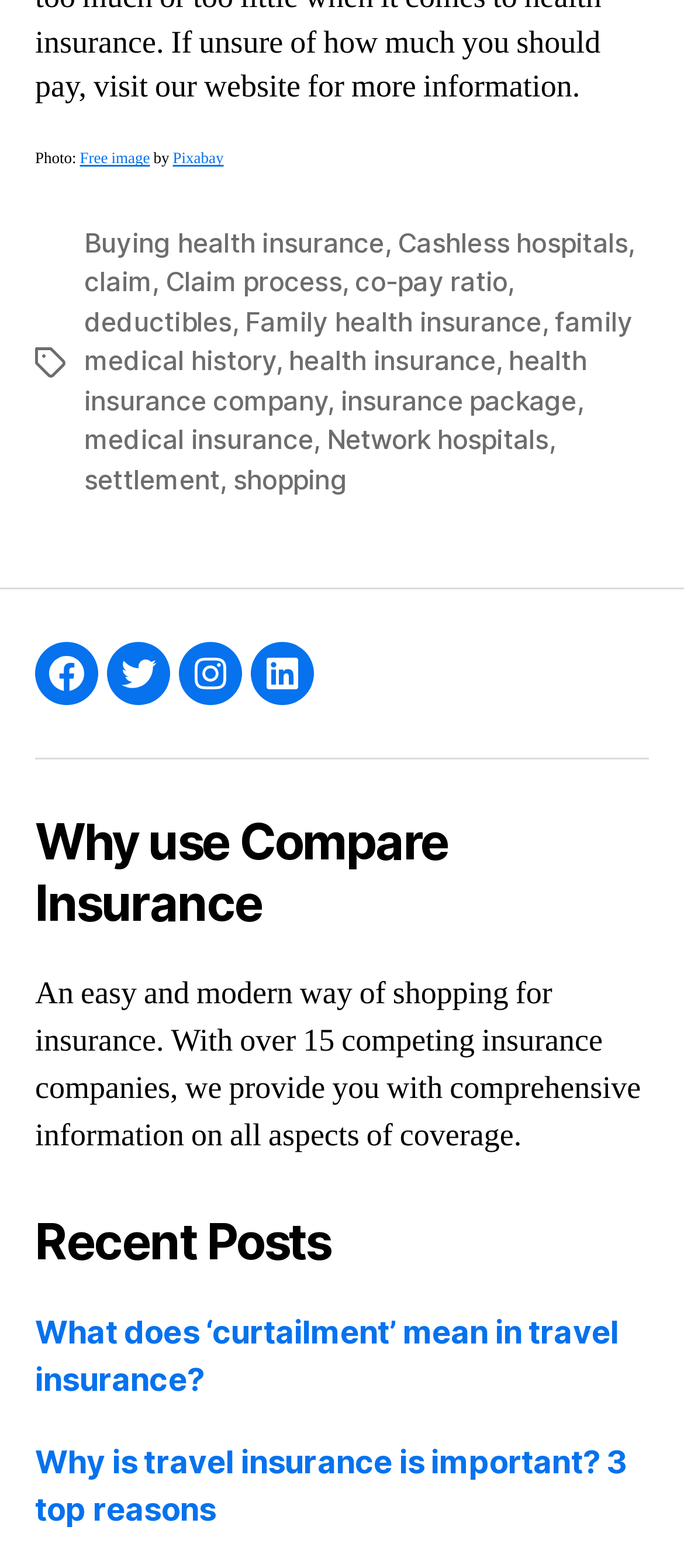Please specify the bounding box coordinates of the clickable section necessary to execute the following command: "Follow on 'Facebook'".

[0.051, 0.41, 0.144, 0.45]